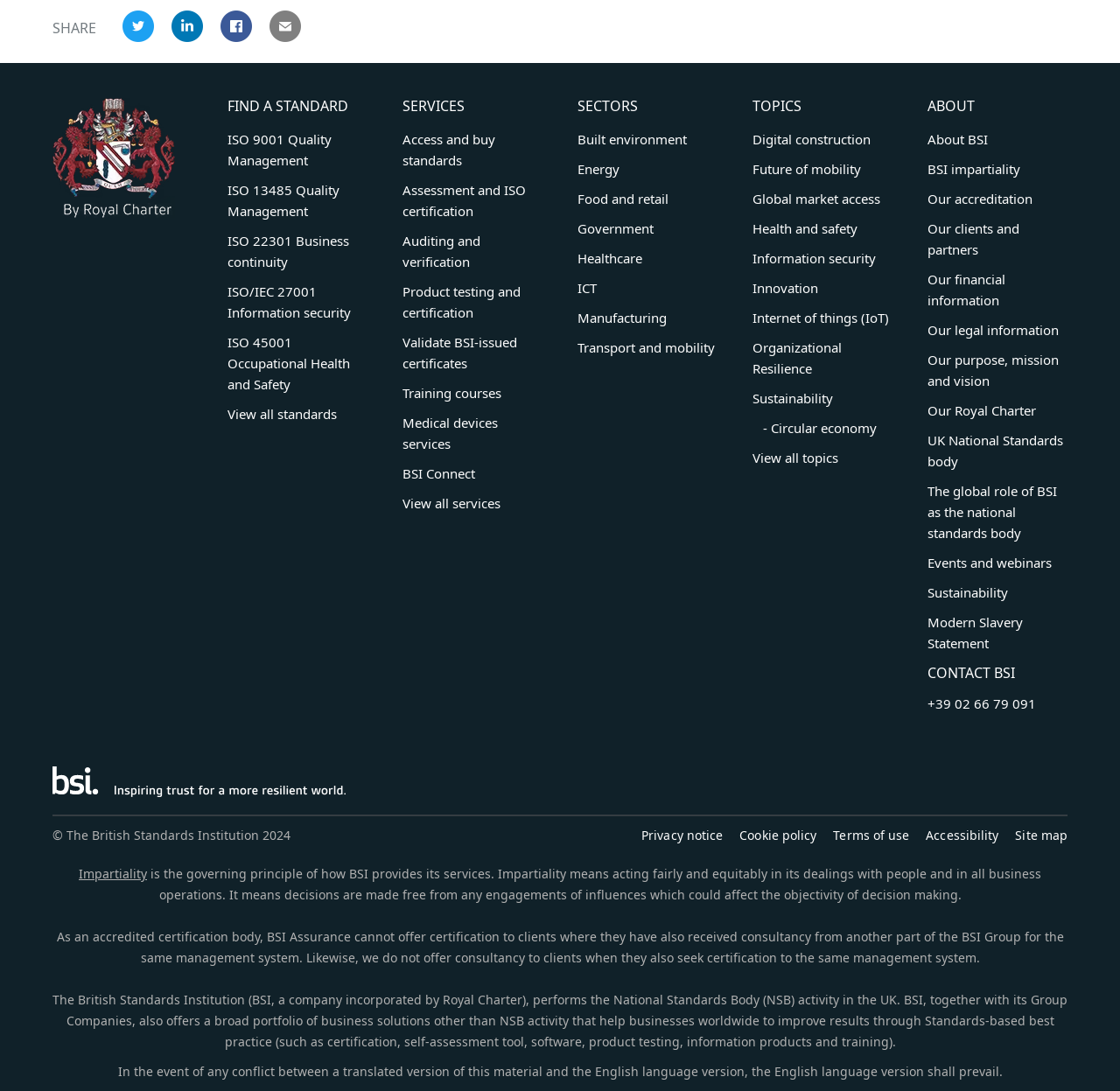Determine the bounding box coordinates for the area that needs to be clicked to fulfill this task: "Share on Twitter". The coordinates must be given as four float numbers between 0 and 1, i.e., [left, top, right, bottom].

[0.109, 0.009, 0.138, 0.038]